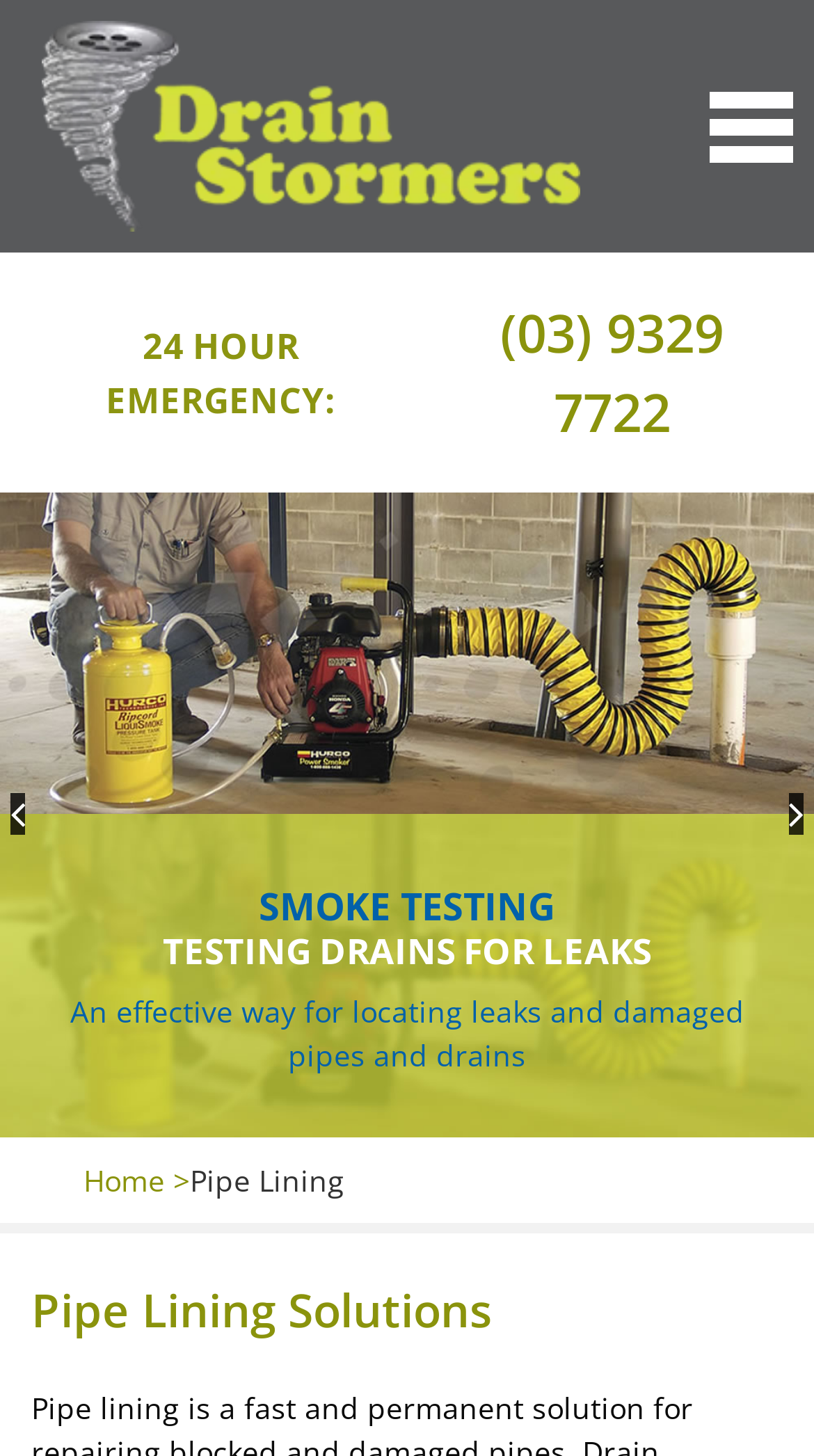Please determine the bounding box coordinates of the clickable area required to carry out the following instruction: "learn about Pipe Lining". The coordinates must be four float numbers between 0 and 1, represented as [left, top, right, bottom].

[0.0, 0.539, 1.0, 0.611]